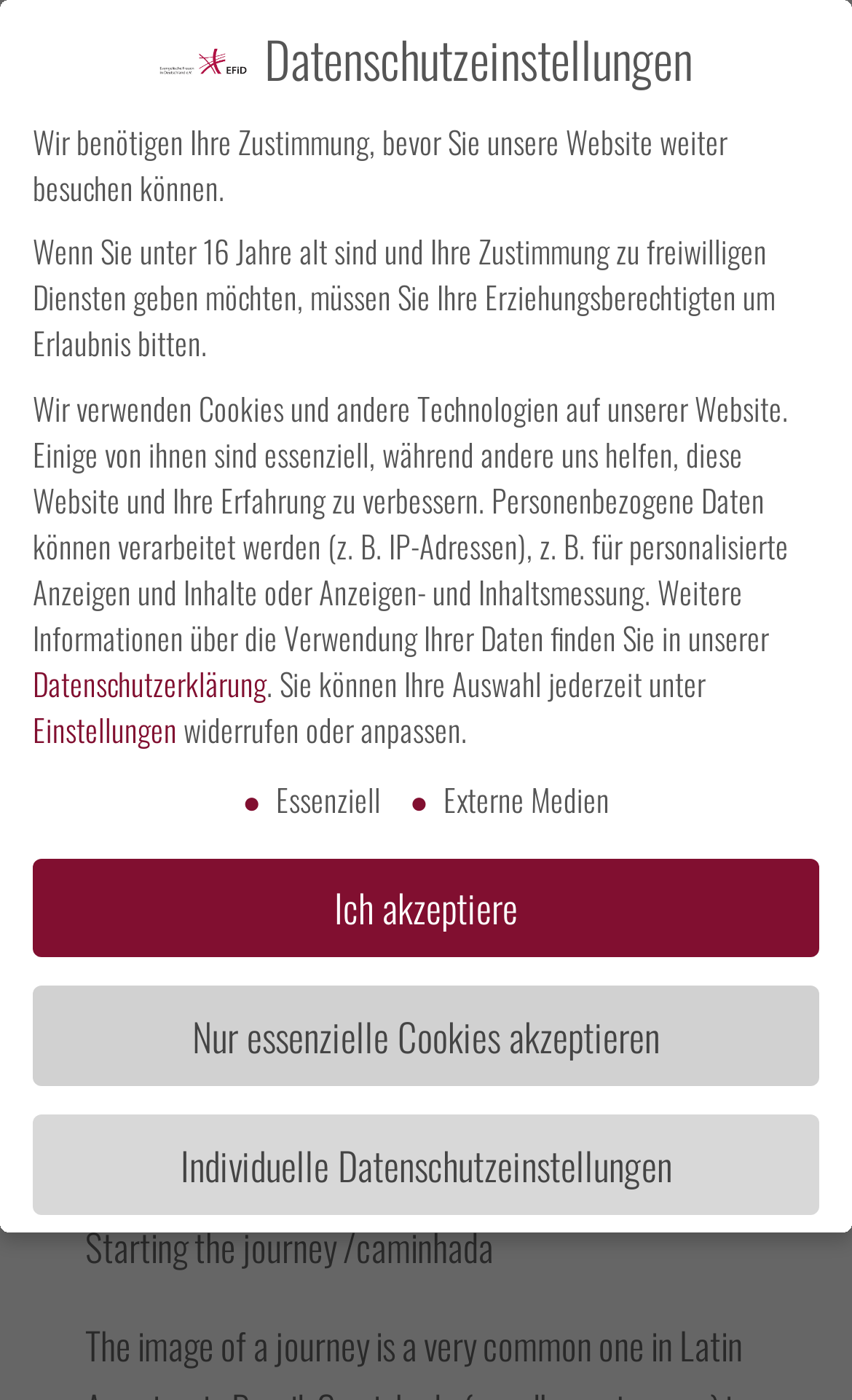Pinpoint the bounding box coordinates of the element to be clicked to execute the instruction: "Search for something".

[0.5, 0.0, 0.9, 0.002]